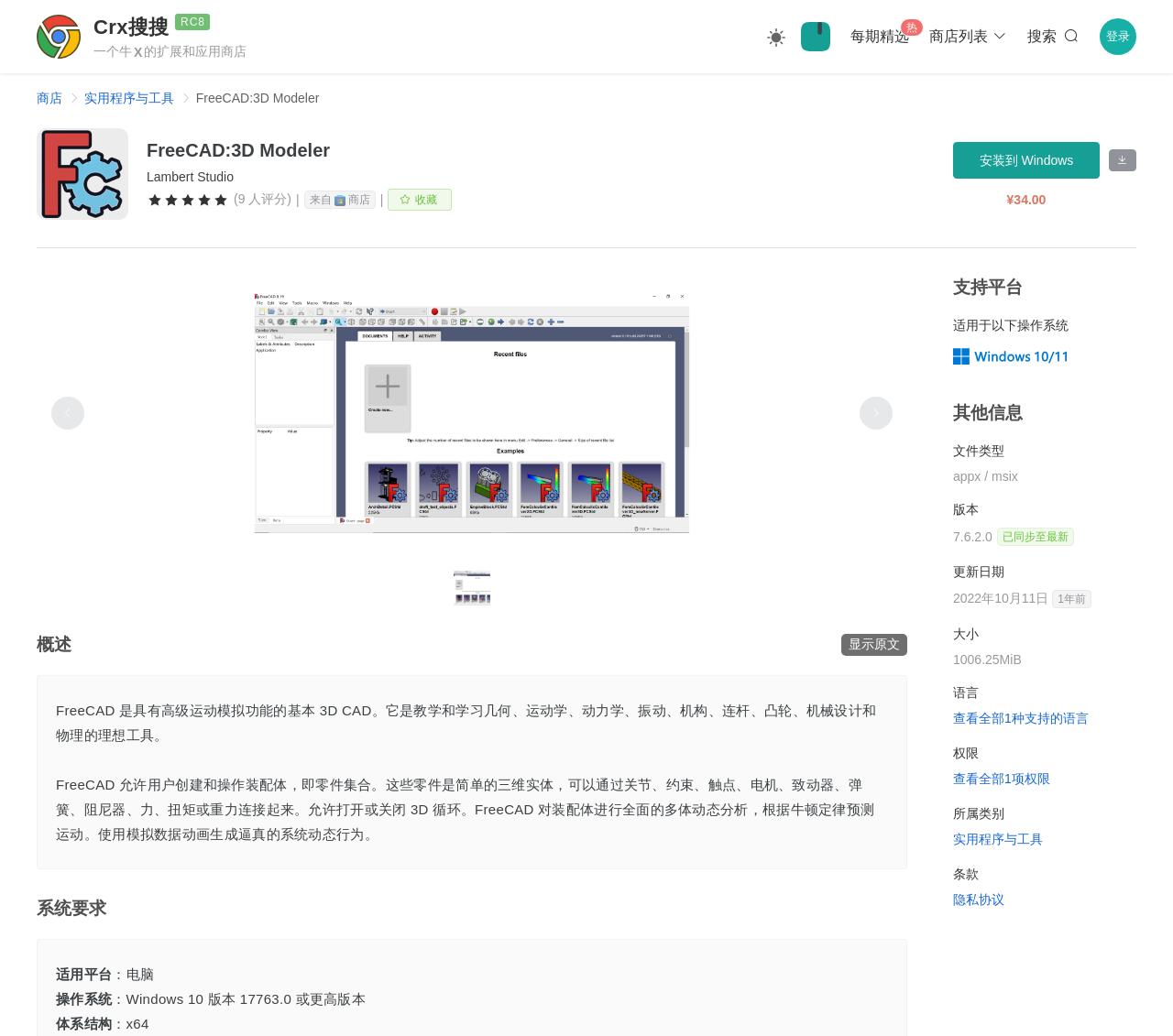Locate the bounding box coordinates of the clickable region to complete the following instruction: "Print the current page."

None